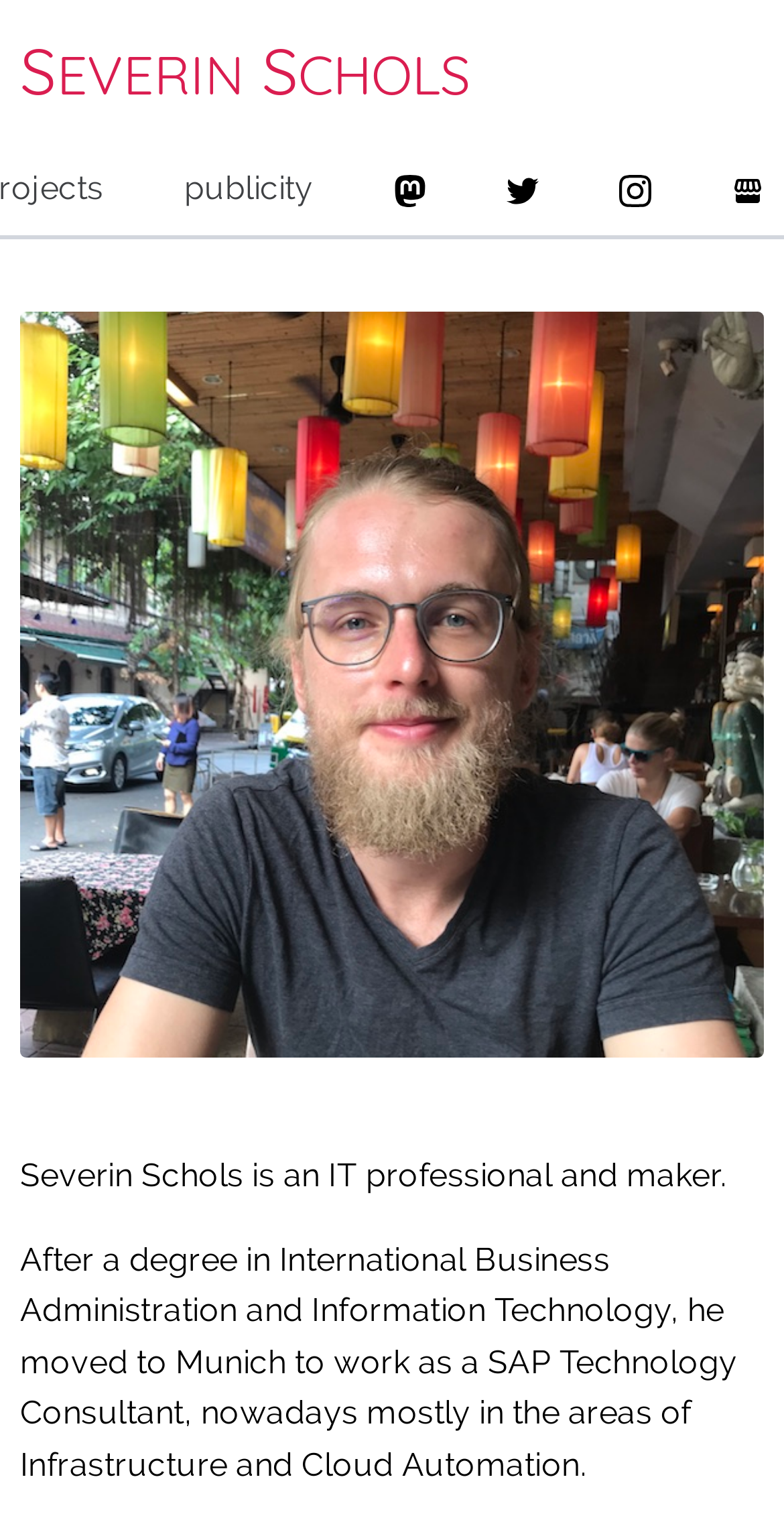What is Severin Schols' profession?
Please provide a single word or phrase as your answer based on the screenshot.

IT professional and maker